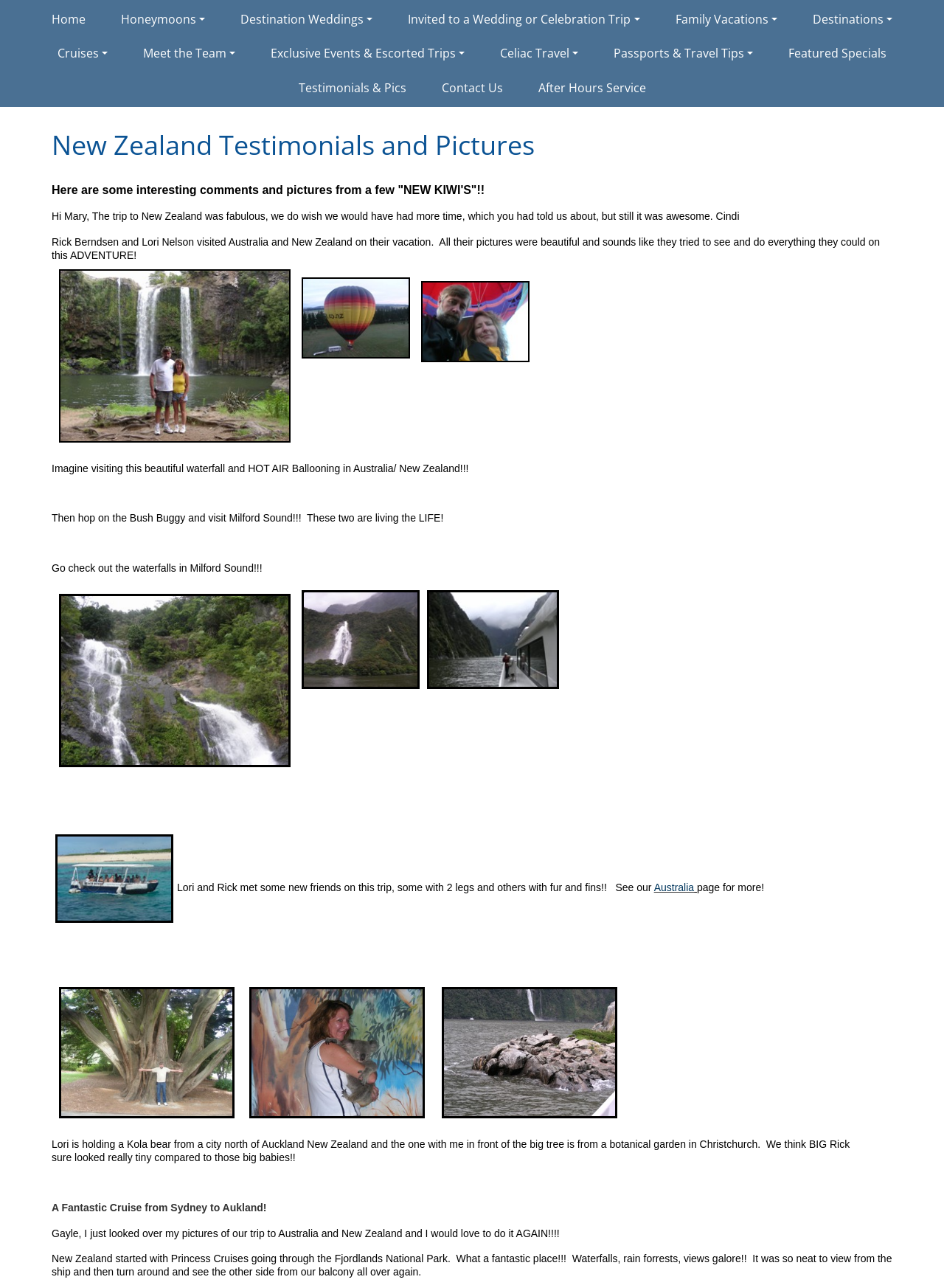What activity is shown in the hot air balloon image?
Provide an in-depth and detailed answer to the question.

The image with the caption 'Imagine a baloon ride over the countryside!' suggests that the activity being shown is hot air ballooning. The image appears to be a scenic shot of a hot air balloon flying over a rural area.